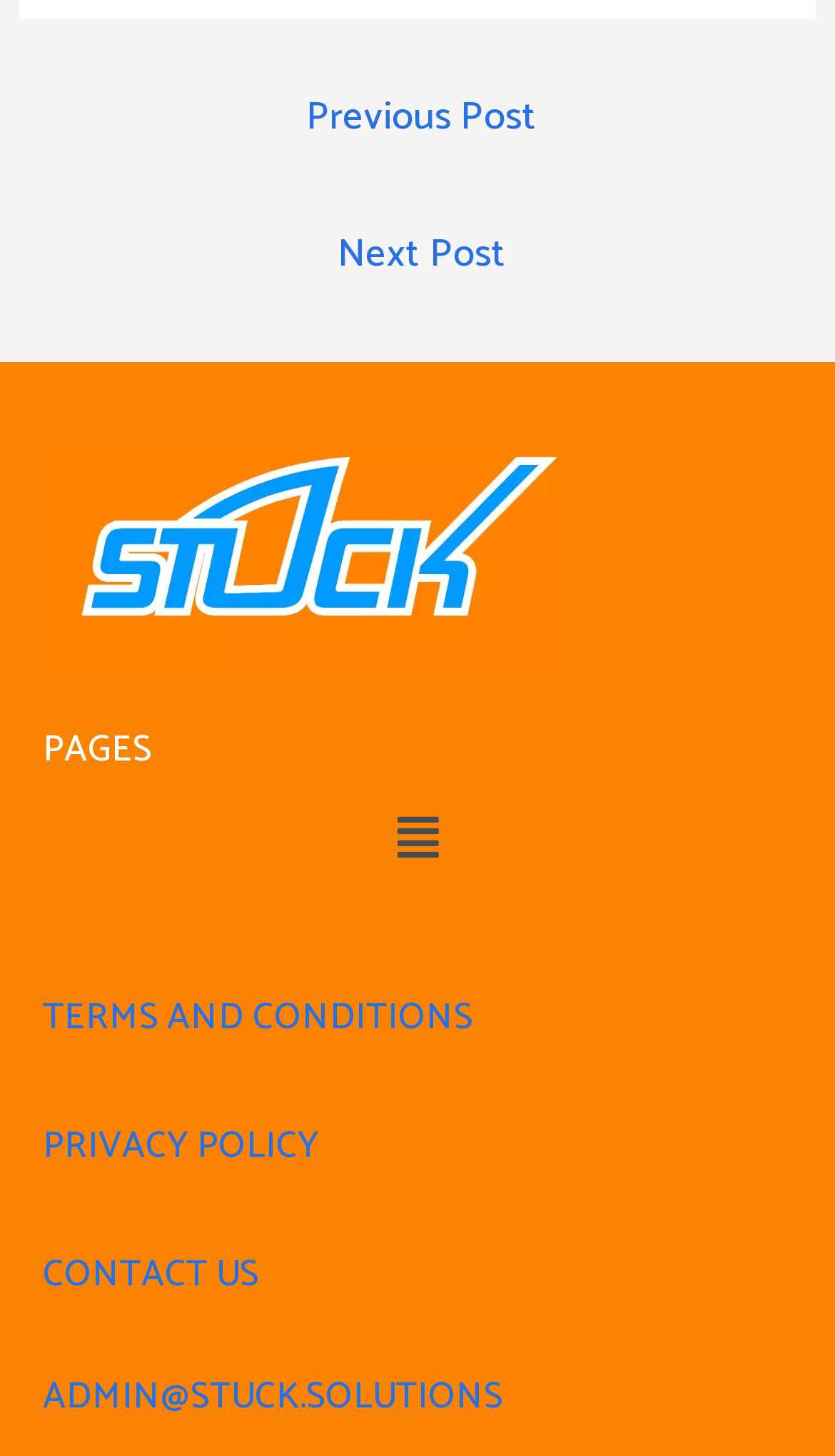What is the email address provided on the webpage?
Using the image as a reference, give a one-word or short phrase answer.

ADMIN@STUCK.SOLUTIONS